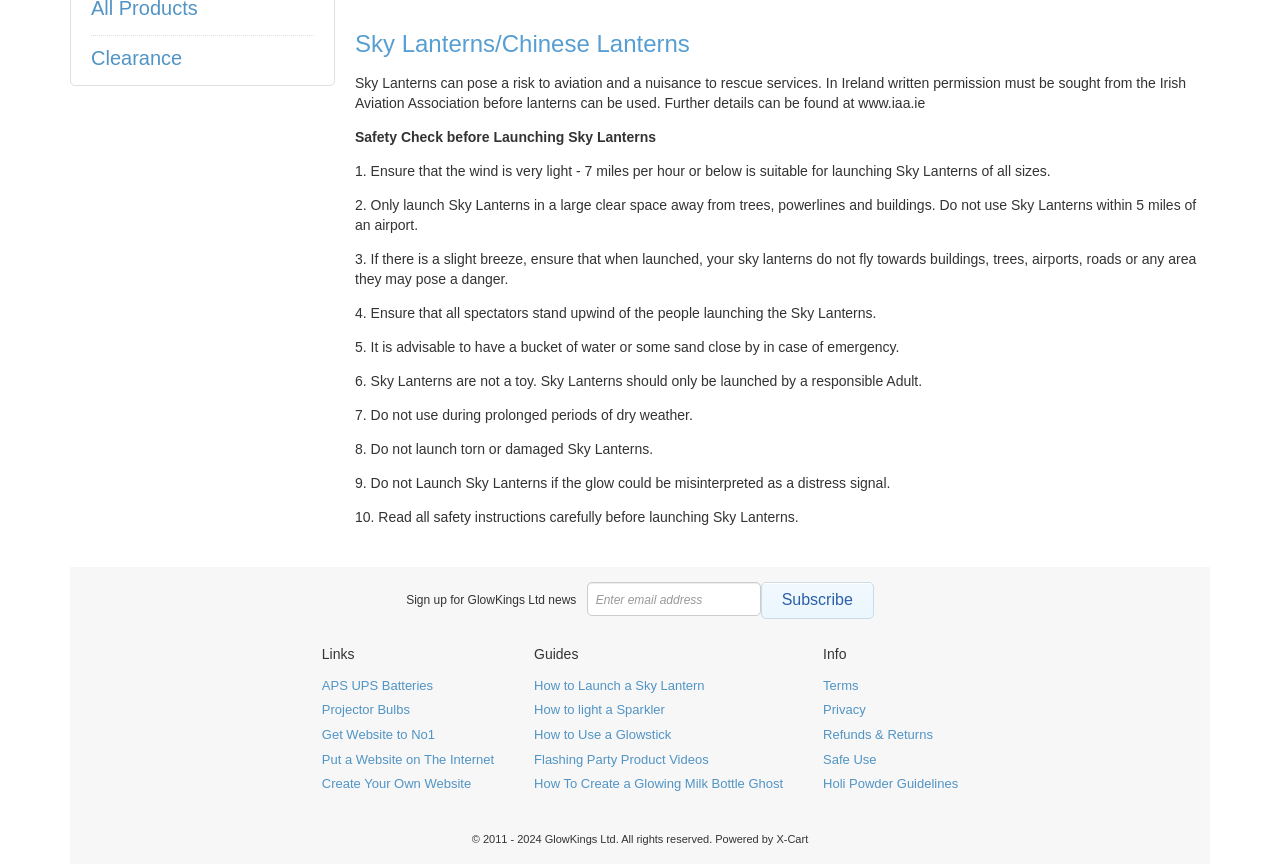Identify and provide the bounding box for the element described by: "Christ Community Wesleyan Church".

None